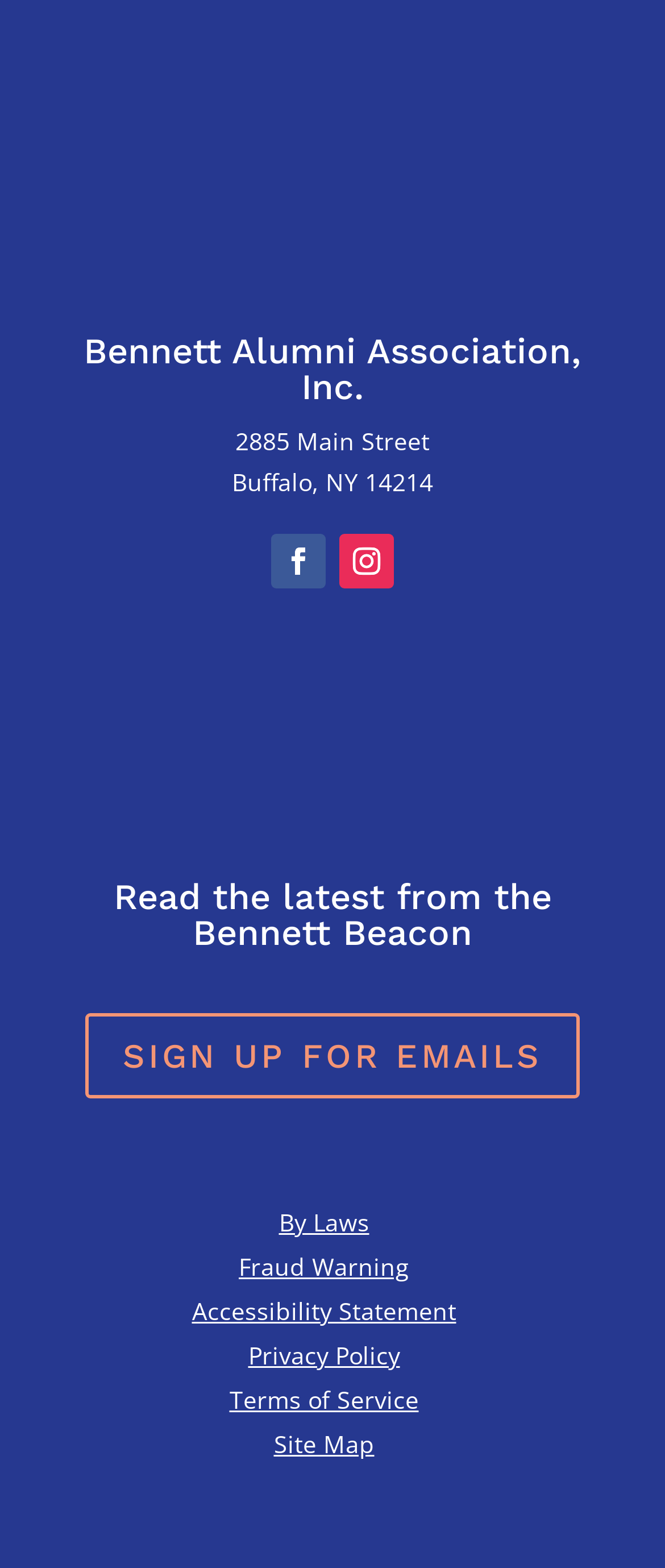Provide the bounding box for the UI element matching this description: "Sign Up For emails".

[0.128, 0.646, 0.872, 0.701]